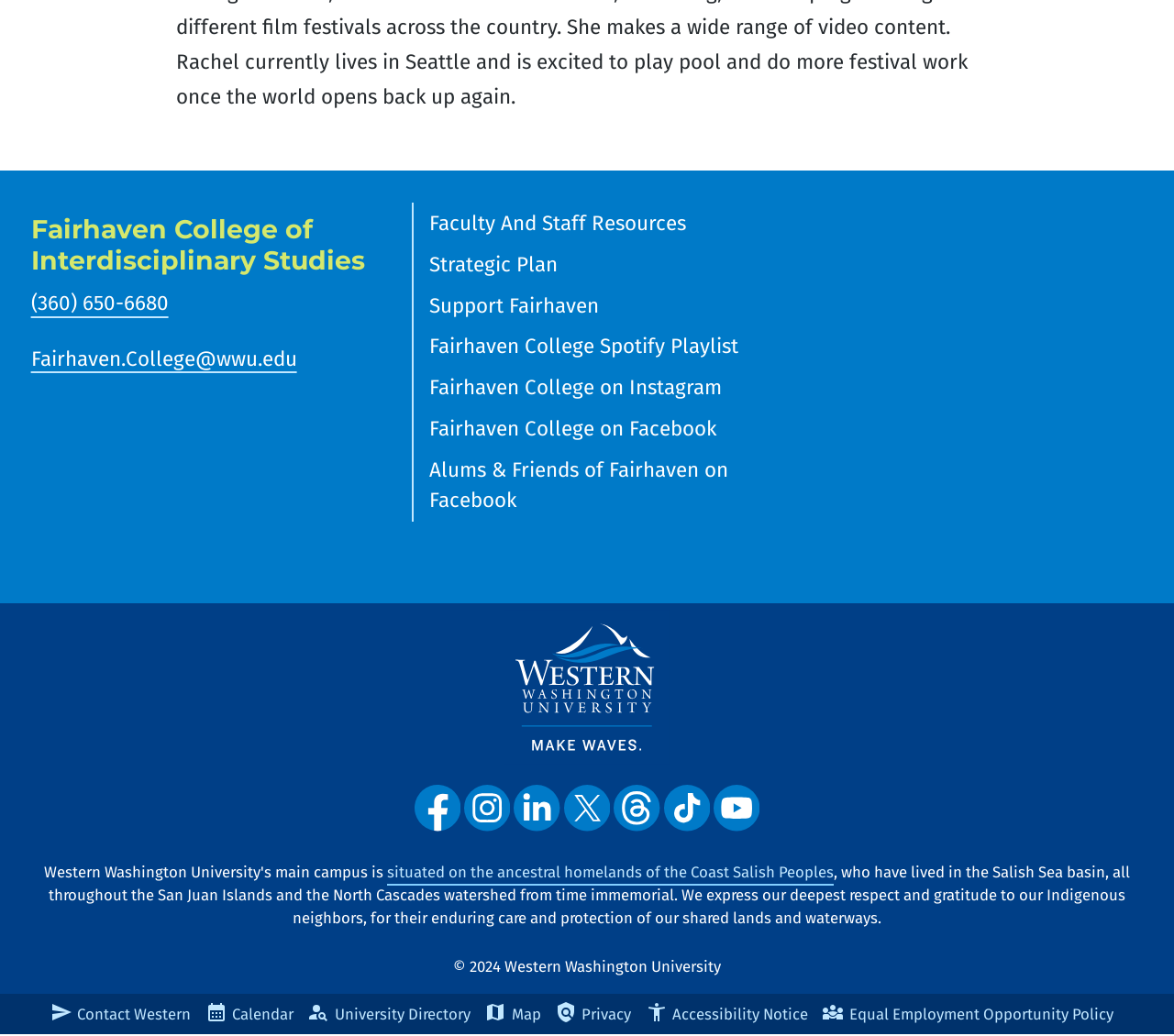Based on the image, please elaborate on the answer to the following question:
How many university links are provided in the footer?

I counted the number of link elements under the navigation 'University Links and Policy' and found 7 links to different university resources.